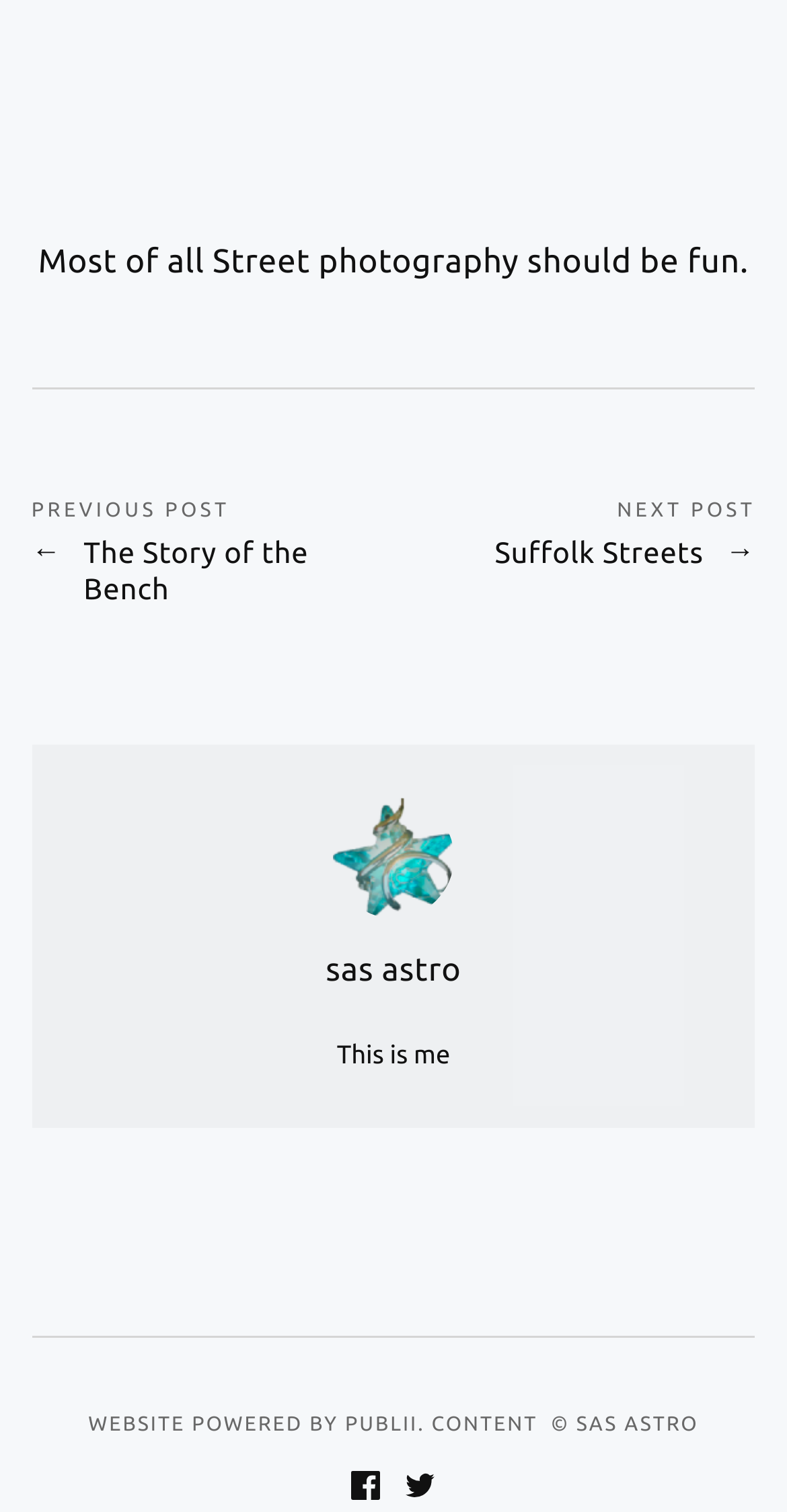Using the provided element description "The Story of the Bench", determine the bounding box coordinates of the UI element.

[0.04, 0.354, 0.5, 0.401]